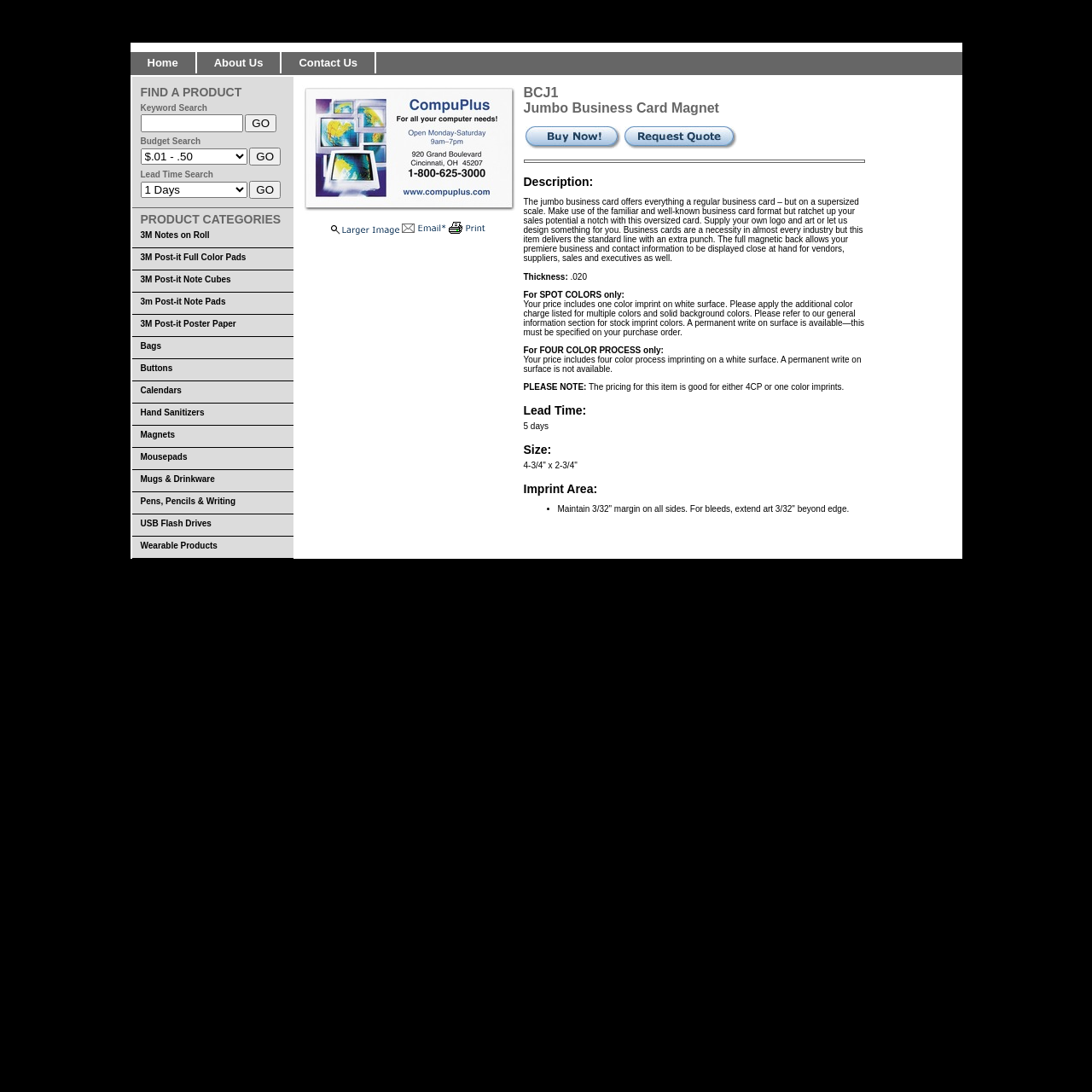Please provide the bounding box coordinate of the region that matches the element description: edoc-Server Open-Access-Publikationsserver der Humboldt-Universität. Coordinates should be in the format (top-left x, top-left y, bottom-right x, bottom-right y) and all values should be between 0 and 1.

None